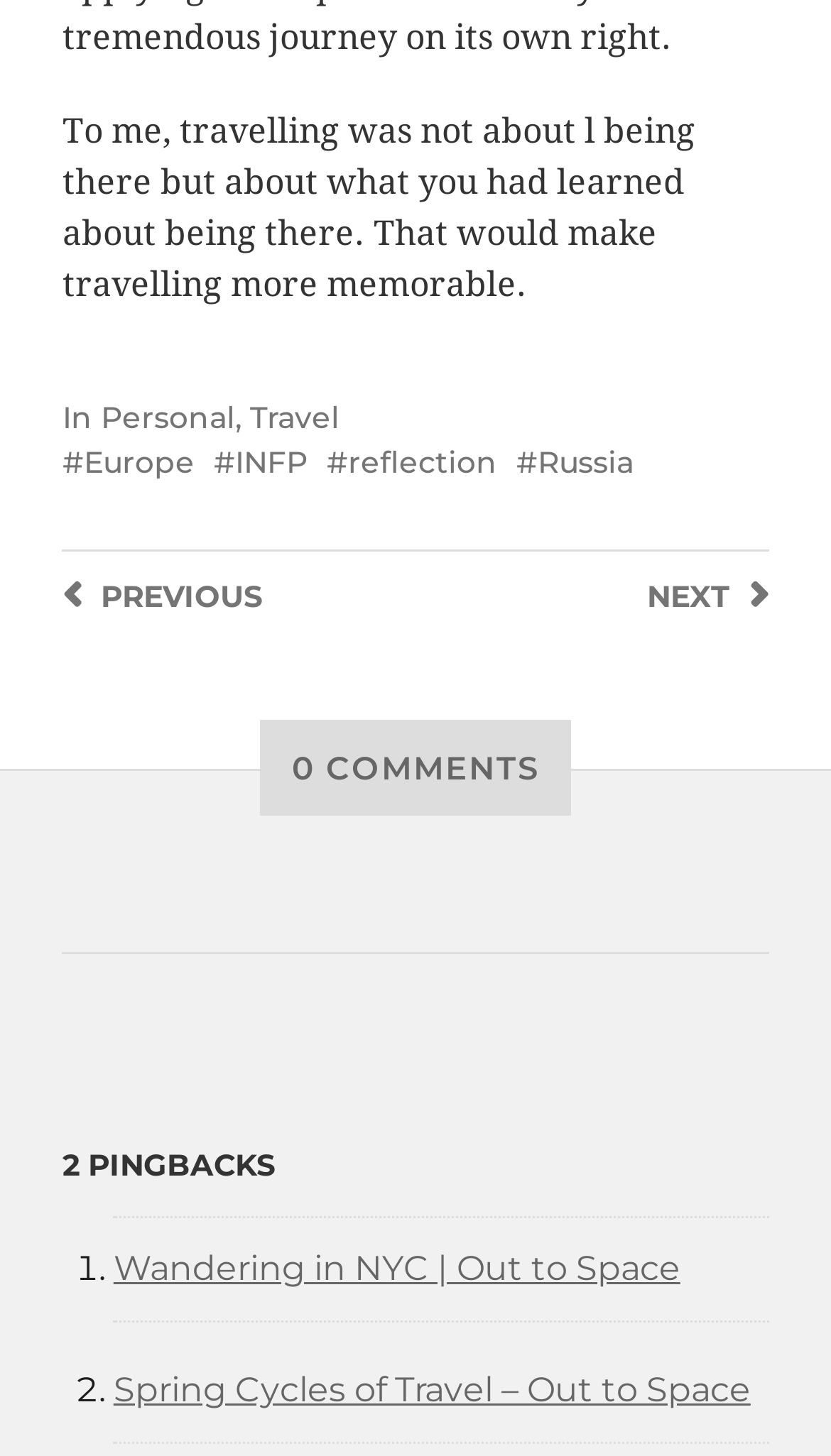Please predict the bounding box coordinates of the element's region where a click is necessary to complete the following instruction: "go to NEXT page". The coordinates should be represented by four float numbers between 0 and 1, i.e., [left, top, right, bottom].

[0.779, 0.393, 0.925, 0.426]